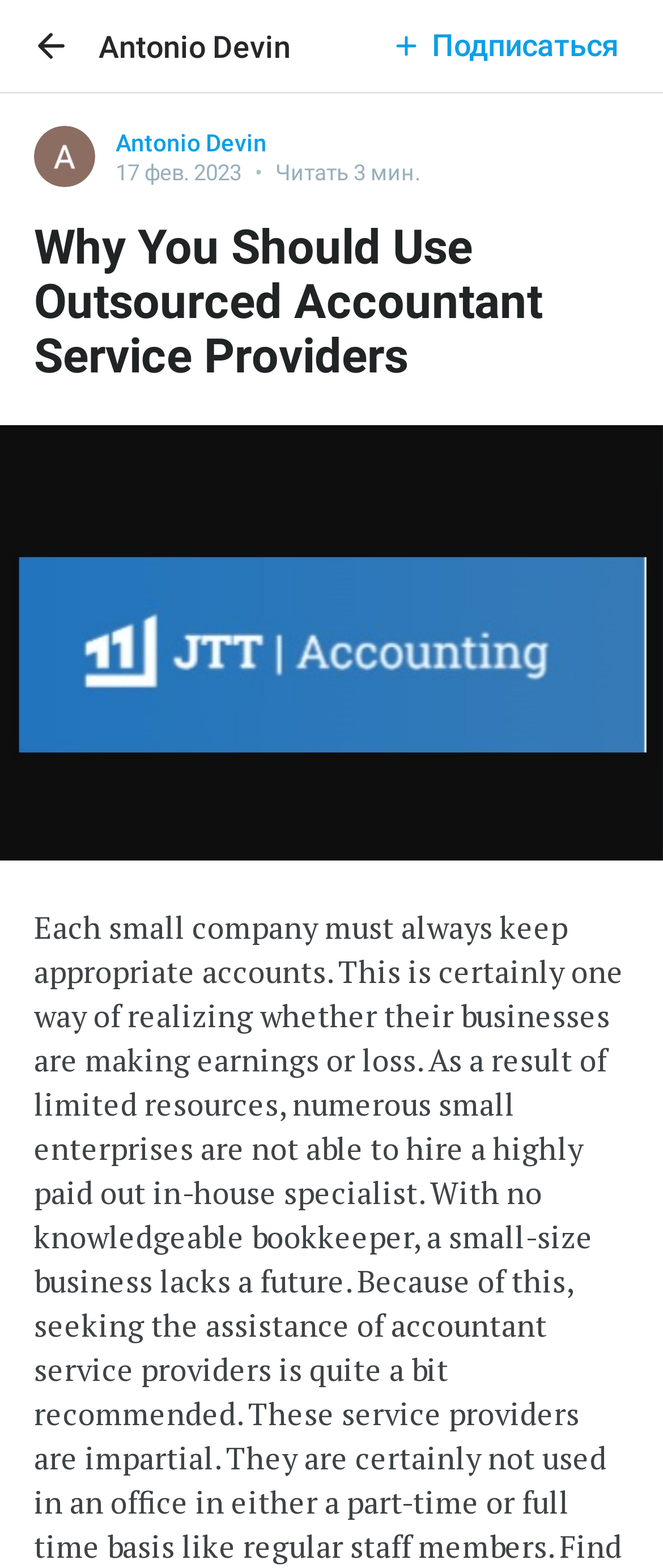How many images are in the article?
Answer with a single word or phrase by referring to the visual content.

4